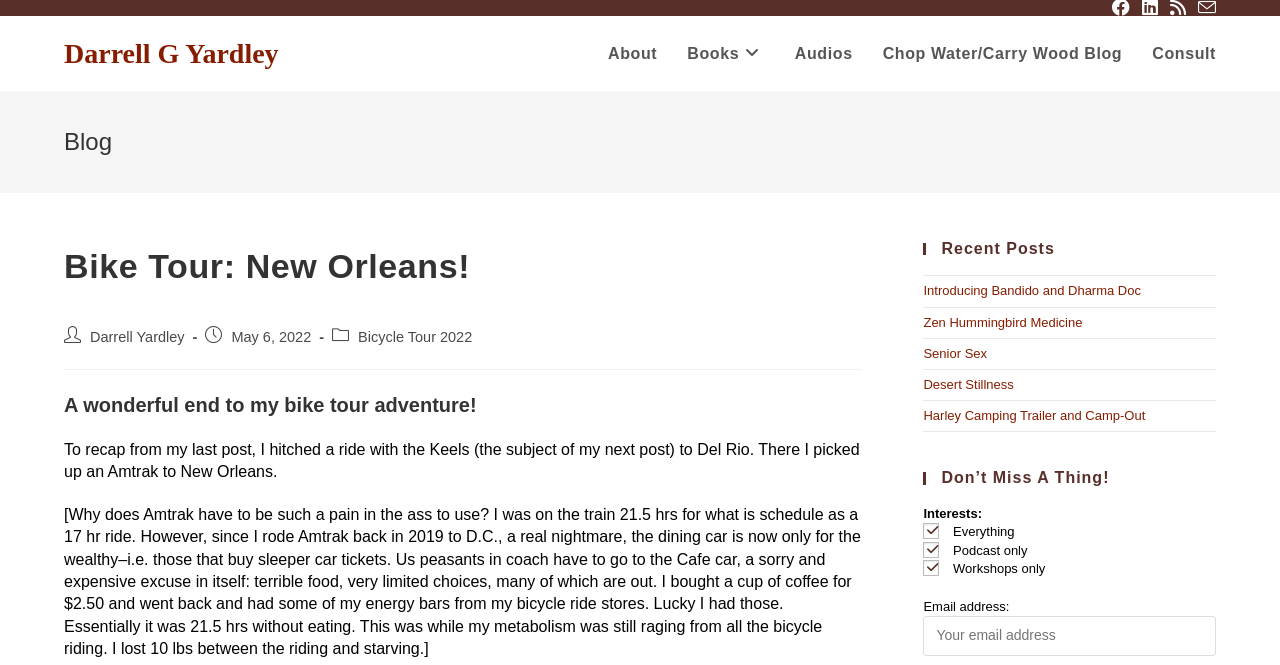What is the author of the latest post?
Using the image, respond with a single word or phrase.

Darrell Yardley